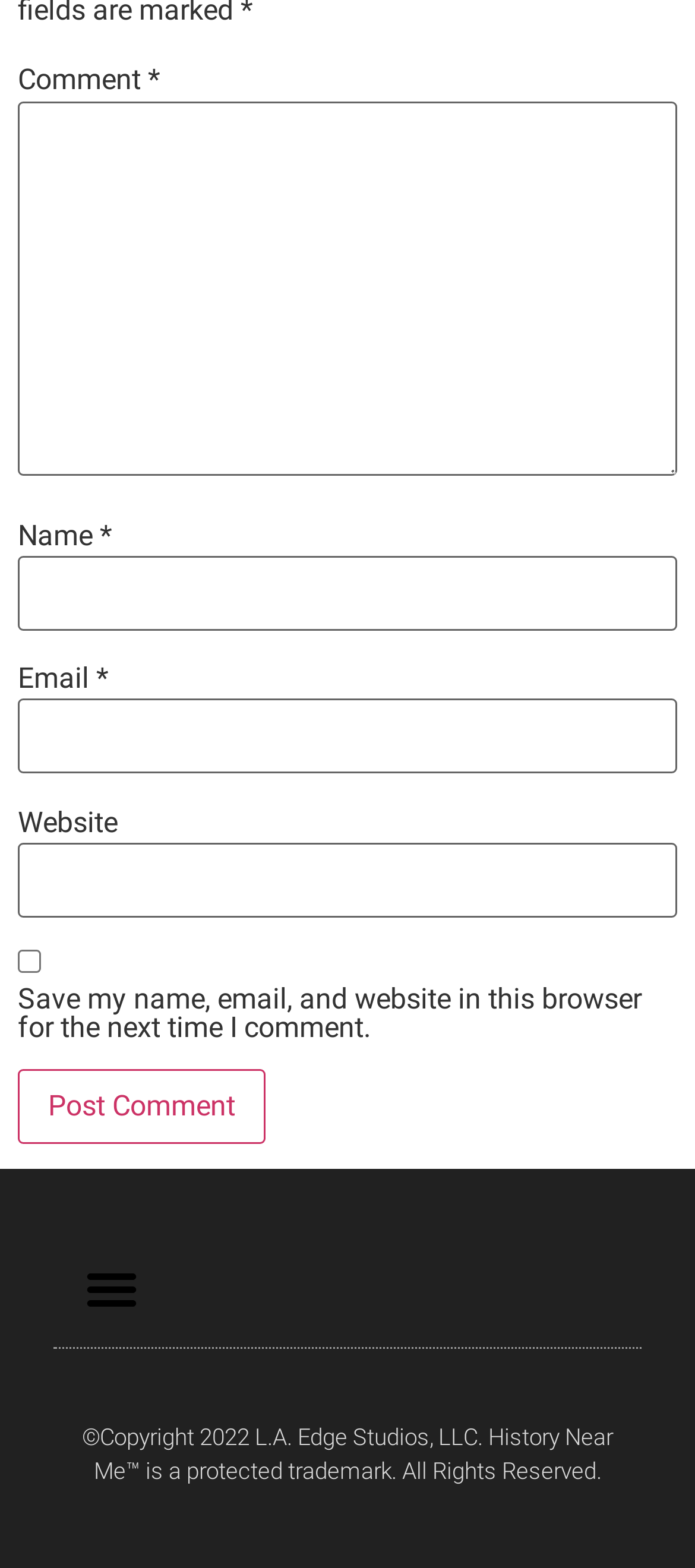What is the label of the first textbox in the comment form?
Please utilize the information in the image to give a detailed response to the question.

The first textbox in the comment form is labeled 'Comment', as indicated by the StaticText element with the same label located above the textbox.